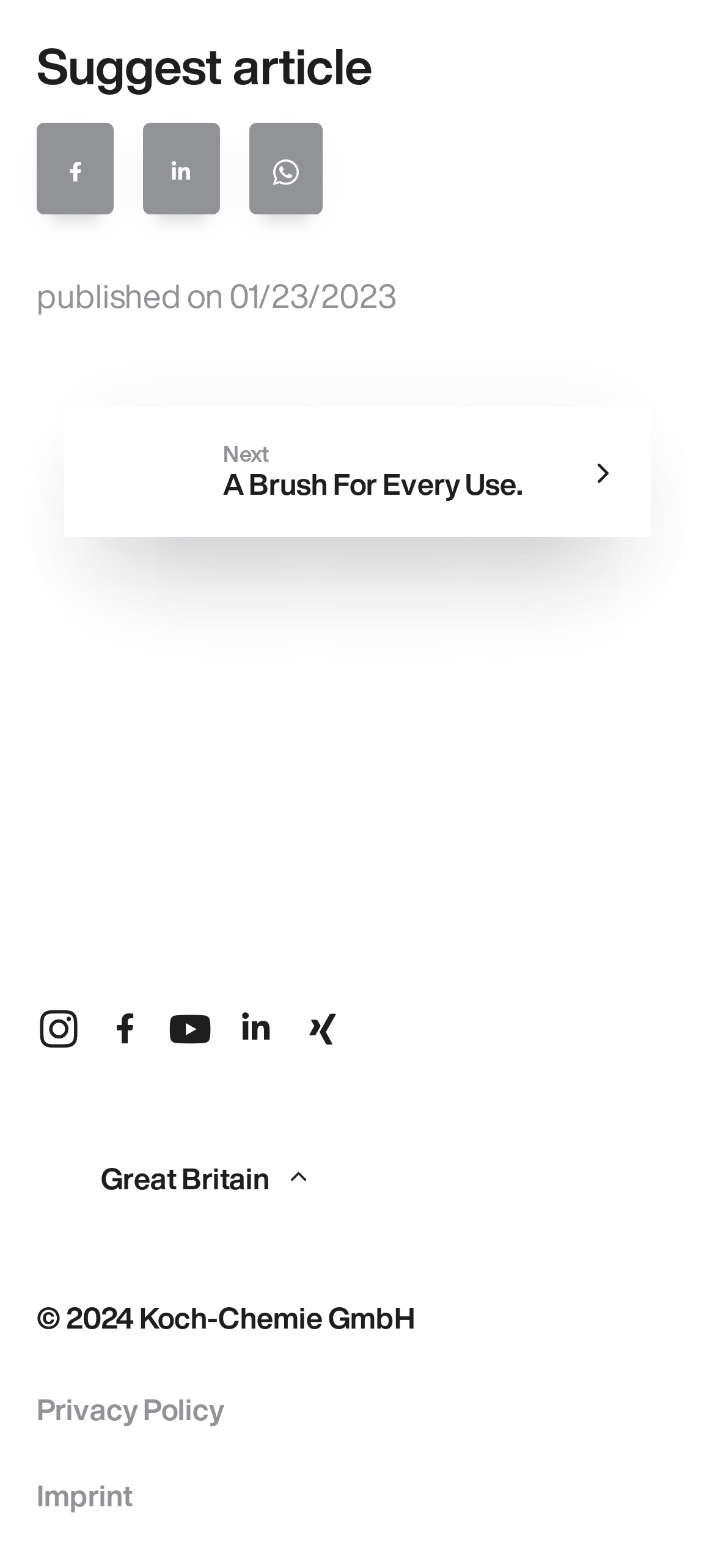Please give a one-word or short phrase response to the following question: 
What is the title of the main article?

A Brush For Every Use